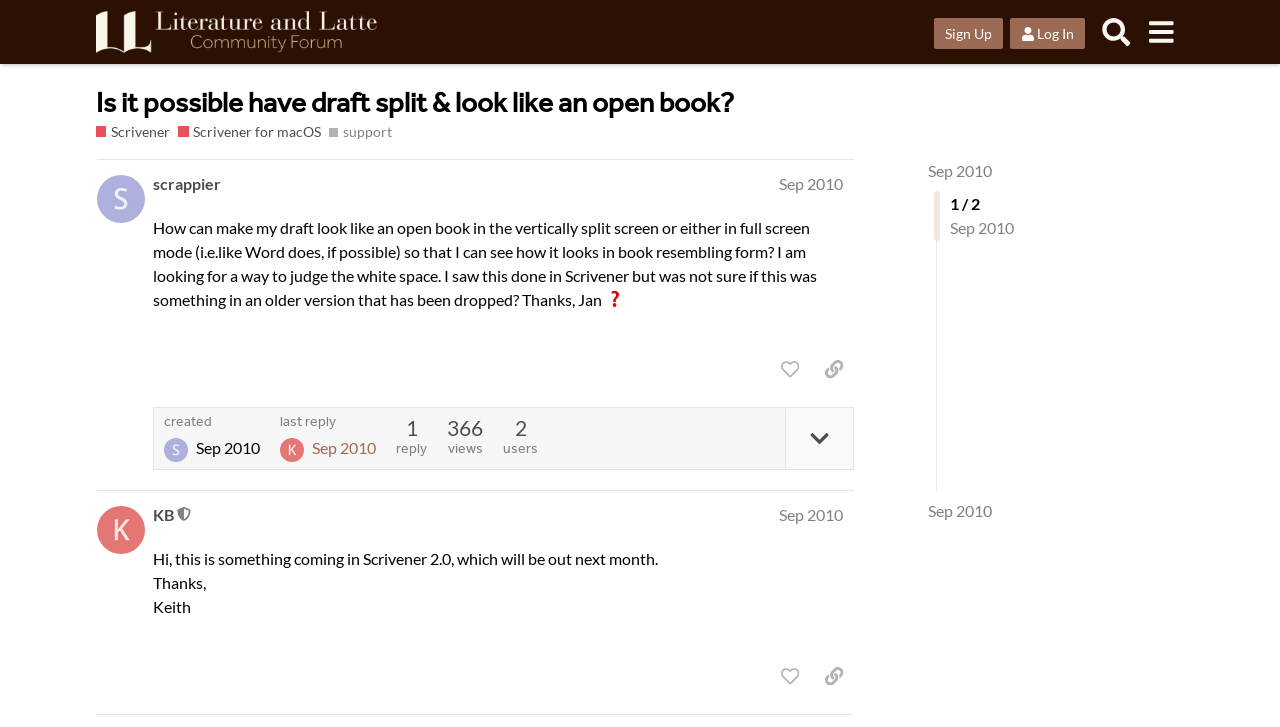Predict the bounding box of the UI element based on the description: "Scrivener". The coordinates should be four float numbers between 0 and 1, formatted as [left, top, right, bottom].

[0.075, 0.167, 0.133, 0.196]